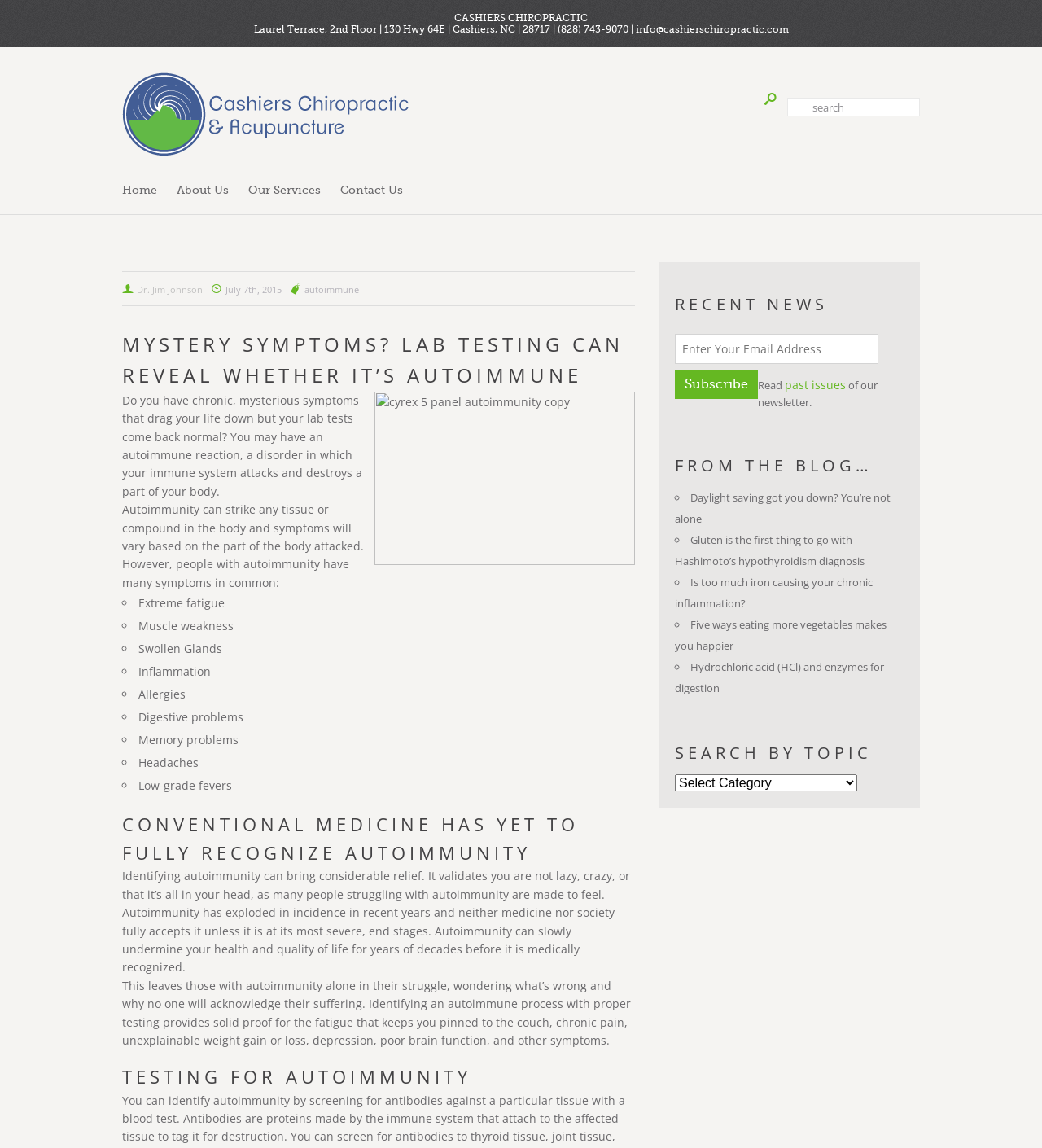Provide a brief response to the question below using a single word or phrase: 
What is the topic of the main article?

Autoimmune symptoms